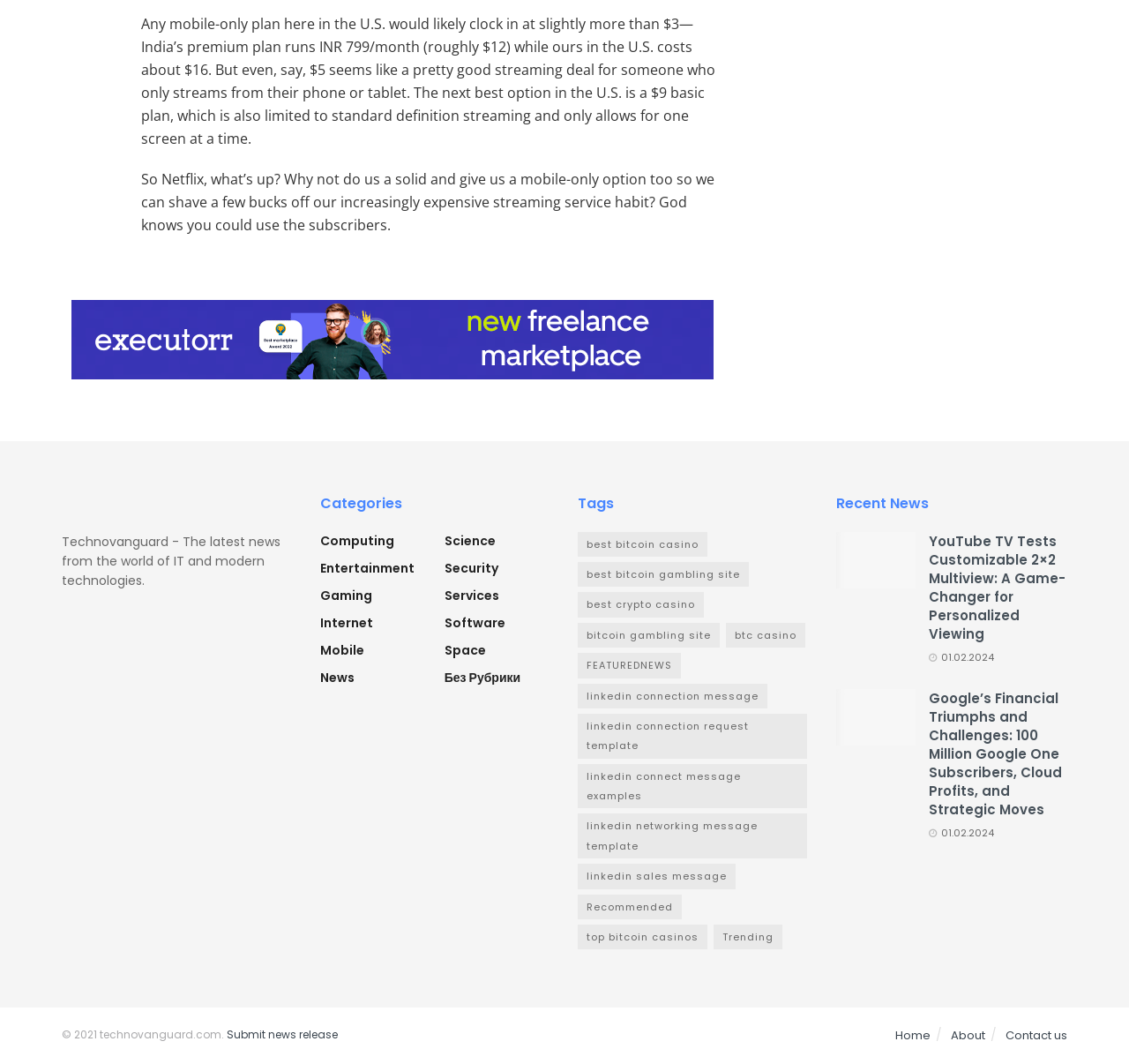Provide a brief response in the form of a single word or phrase:
What is the copyright year of the website?

2021